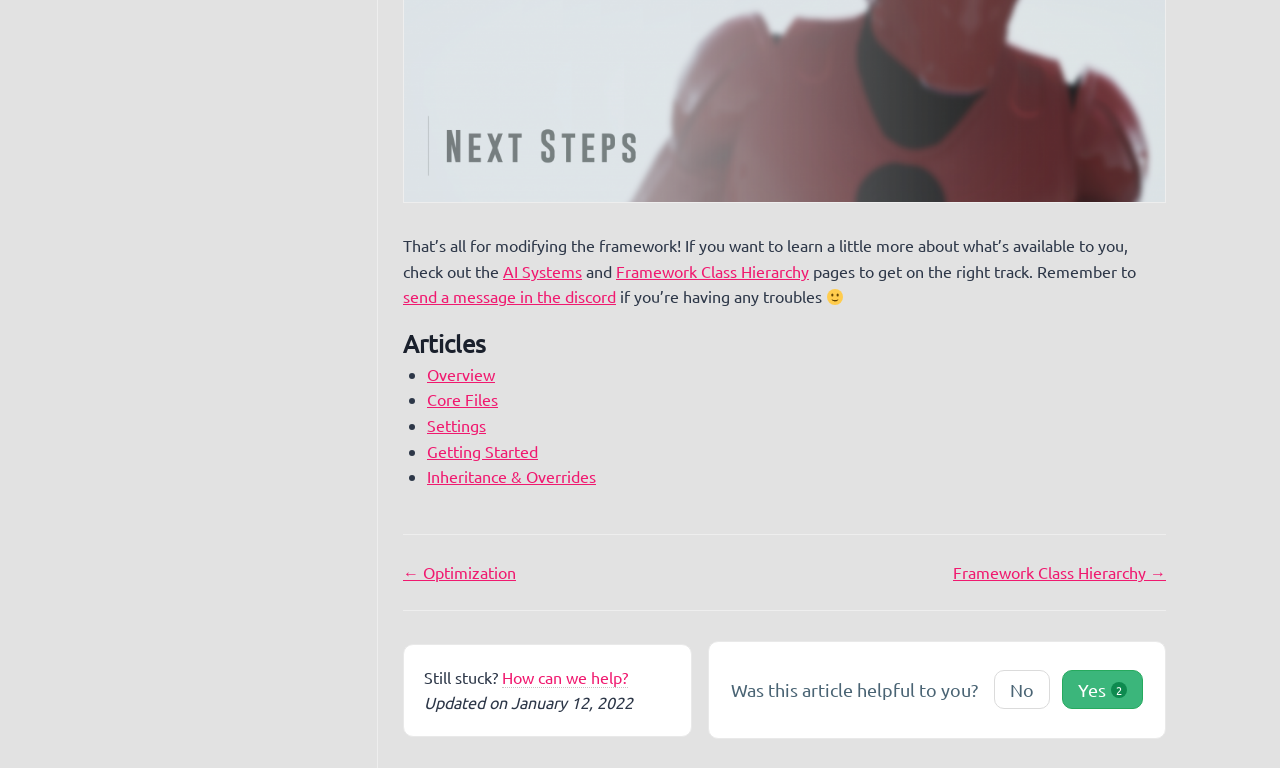When was the article last updated?
Please provide a detailed and thorough answer to the question.

The article was last updated on January 12, 2022, as indicated by the 'Updated on January 12, 2022' text in the footer section.